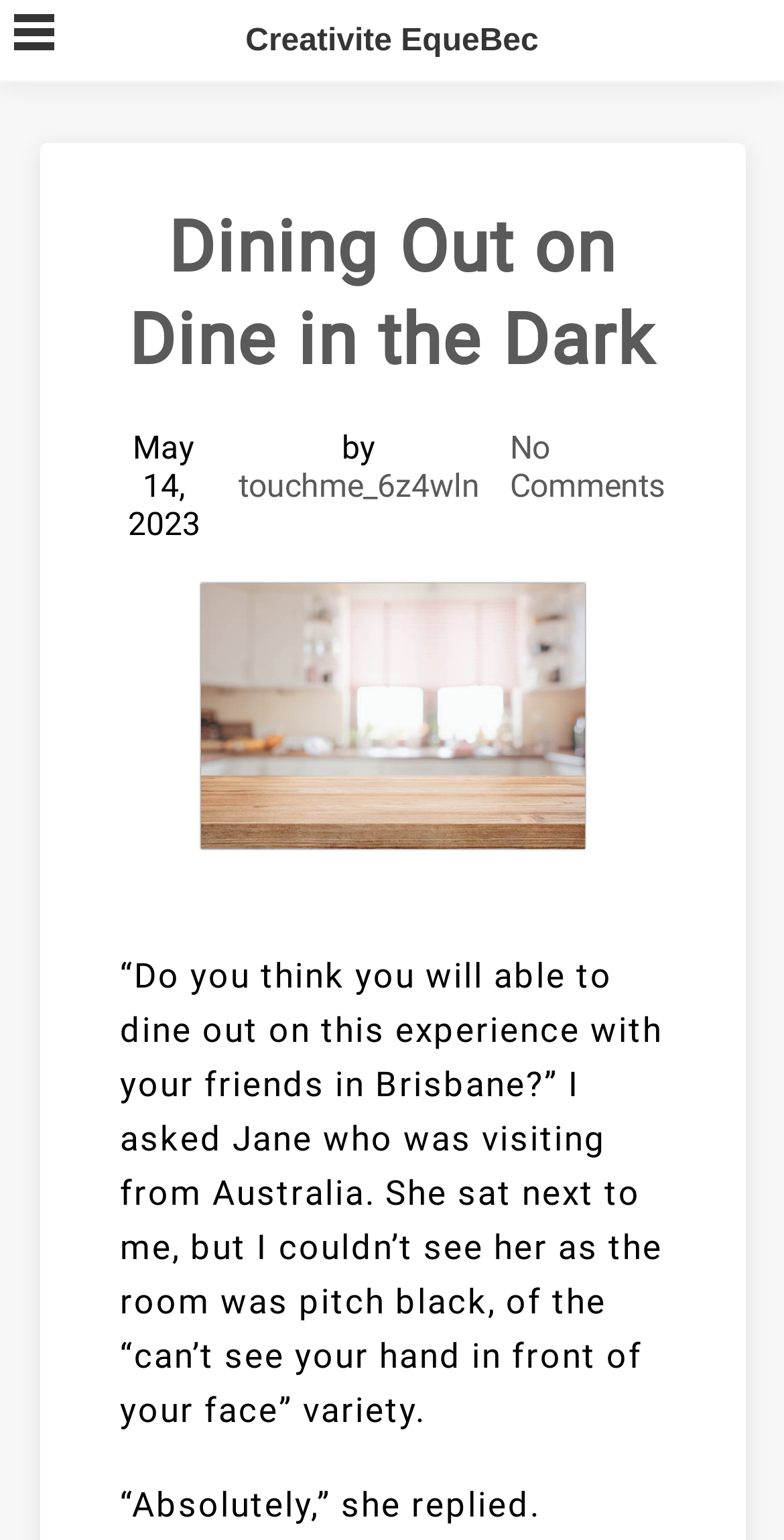Who is the author of this article?
Please provide a comprehensive answer based on the contents of the image.

I found the author's name by looking at the text 'by' followed by a link with the text 'touchme_6z4wln', which suggests that this is the author's name.